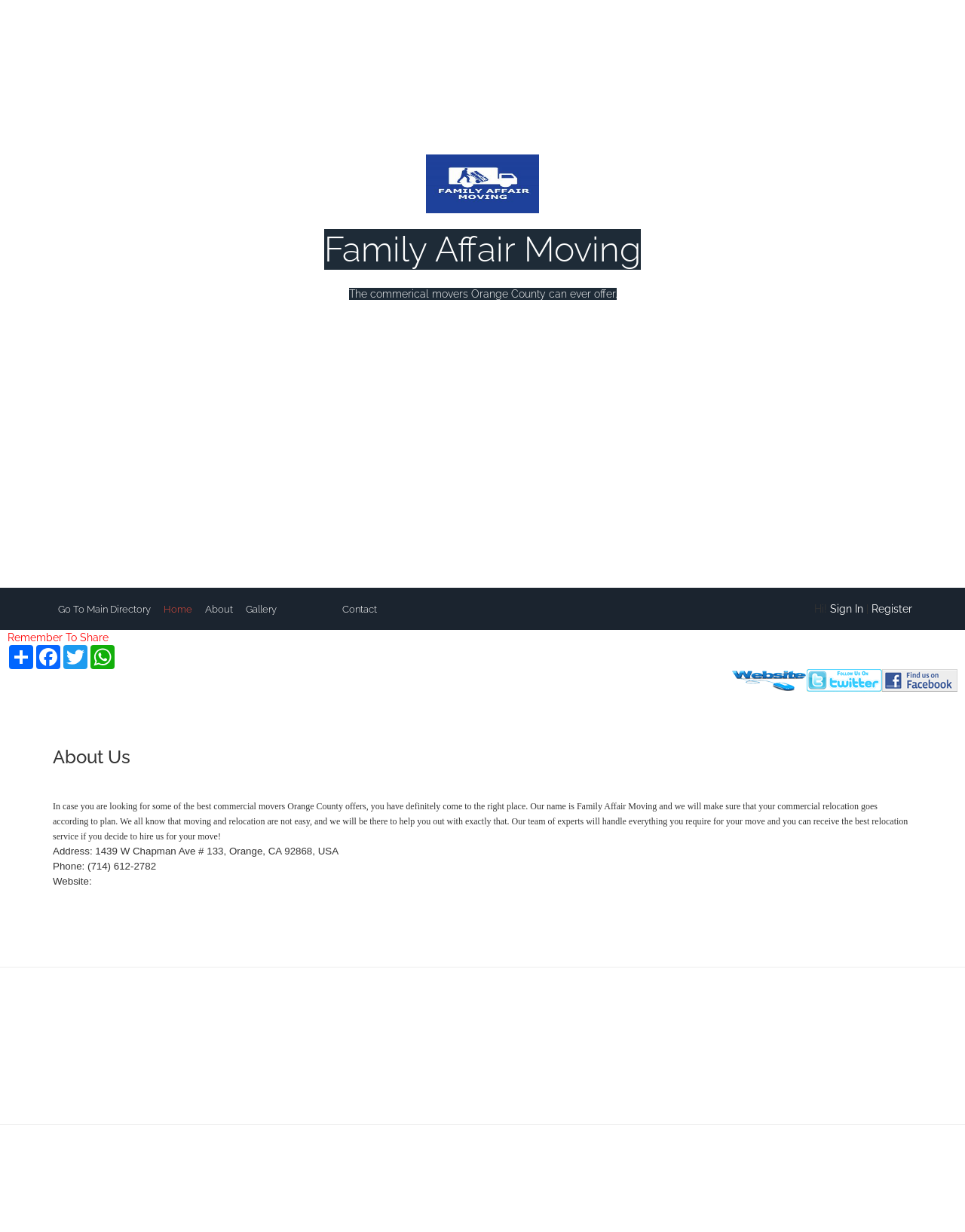Please indicate the bounding box coordinates of the element's region to be clicked to achieve the instruction: "Go to Home". Provide the coordinates as four float numbers between 0 and 1, i.e., [left, top, right, bottom].

[0.164, 0.488, 0.204, 0.5]